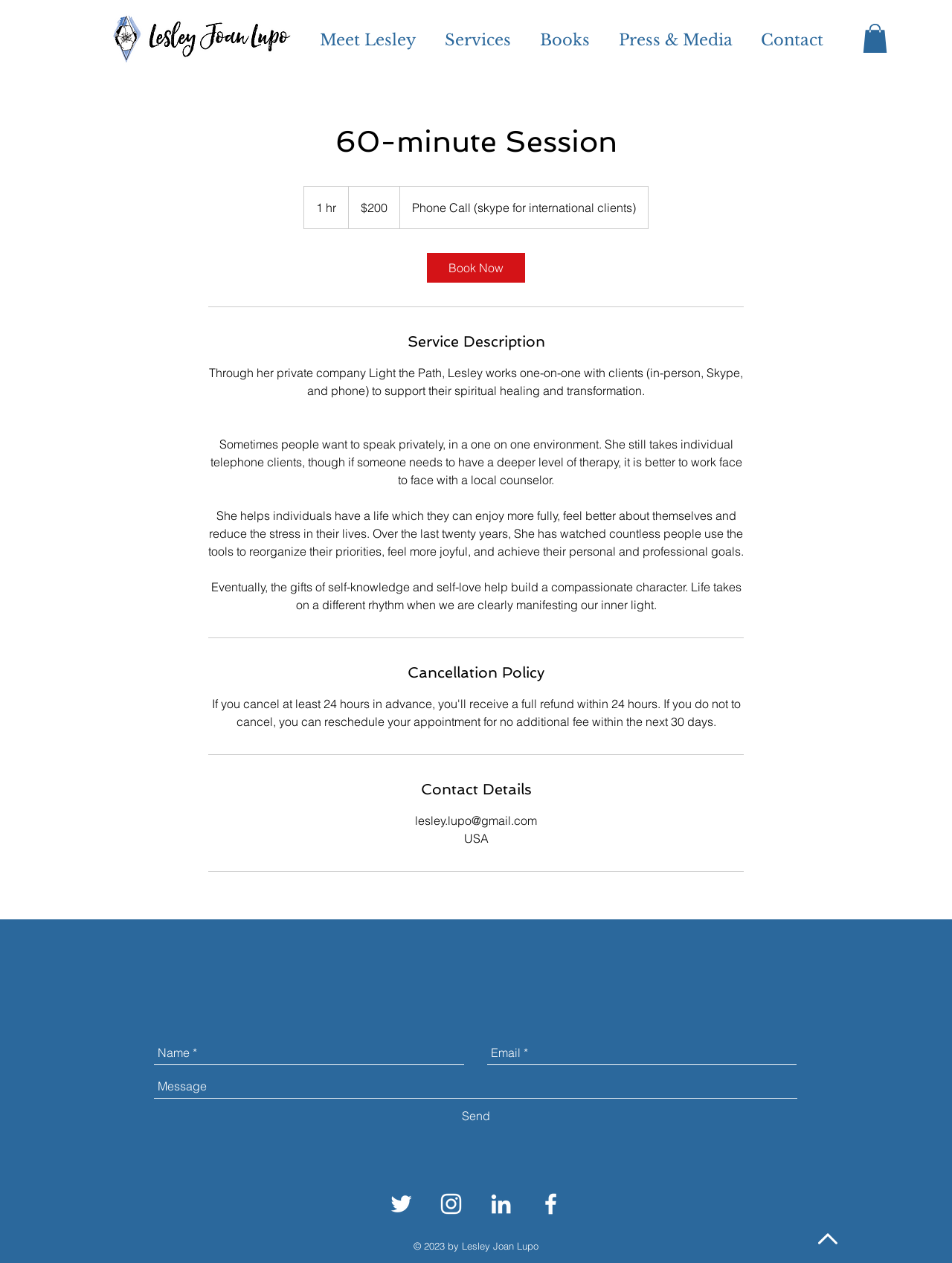Provide a one-word or short-phrase response to the question:
What is the cost of a 60-minute session?

200 US dollars